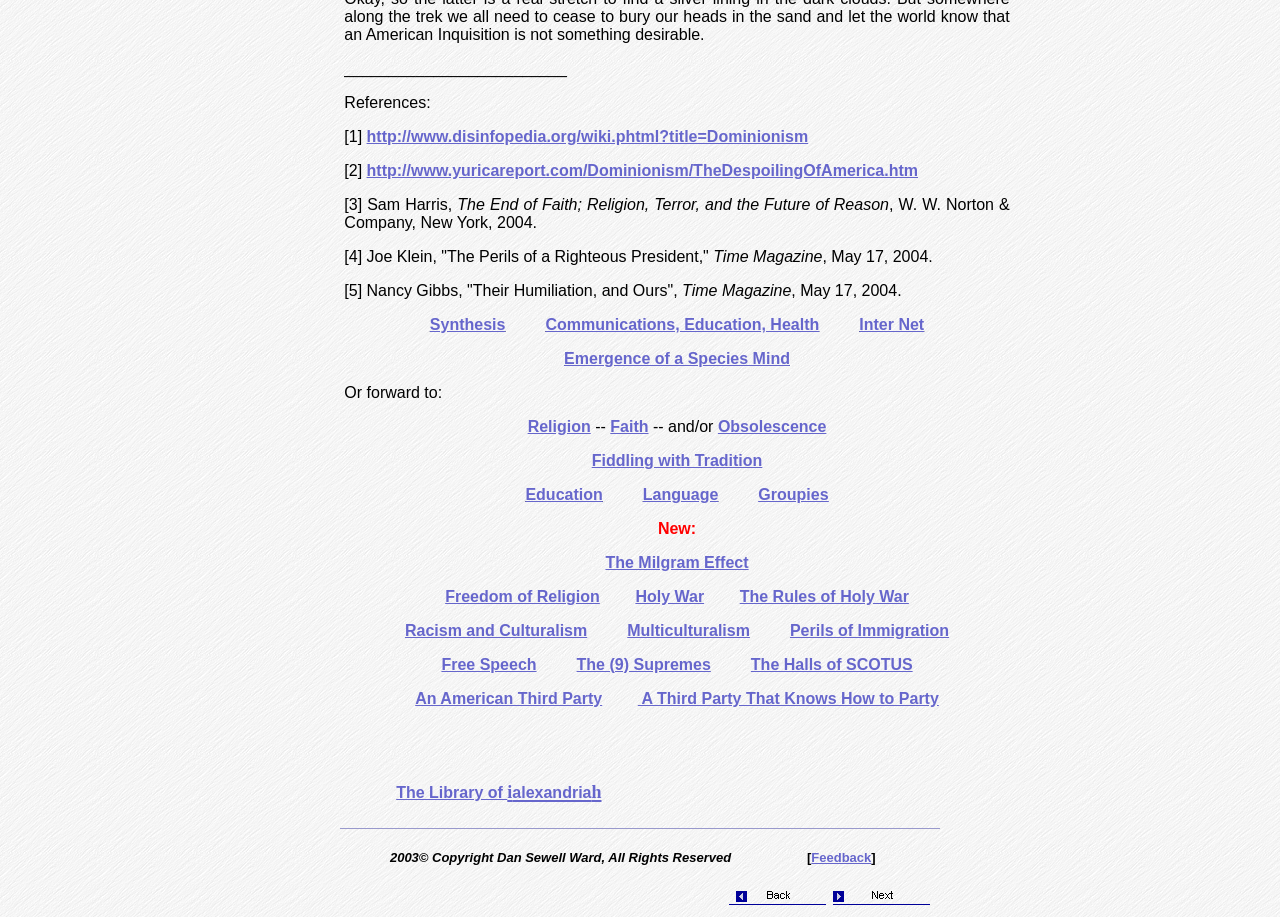What is the topic of the link 'Holy War'?
Please provide a single word or phrase answer based on the image.

Religion